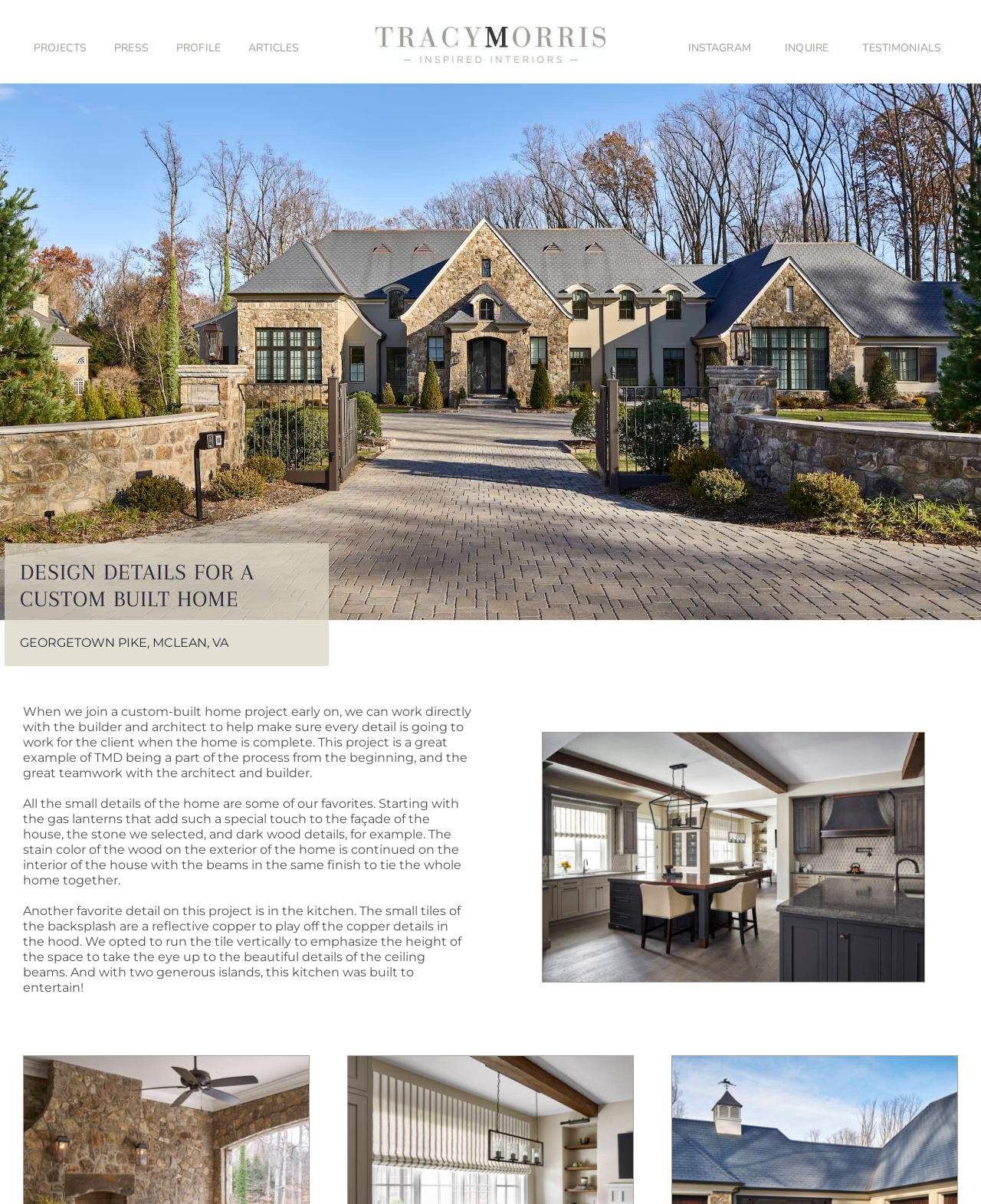Please identify the bounding box coordinates of the element that needs to be clicked to execute the following command: "View Tracy Morris Design Interiors". Provide the bounding box using four float numbers between 0 and 1, formatted as [left, top, right, bottom].

[0.383, 0.021, 0.617, 0.033]